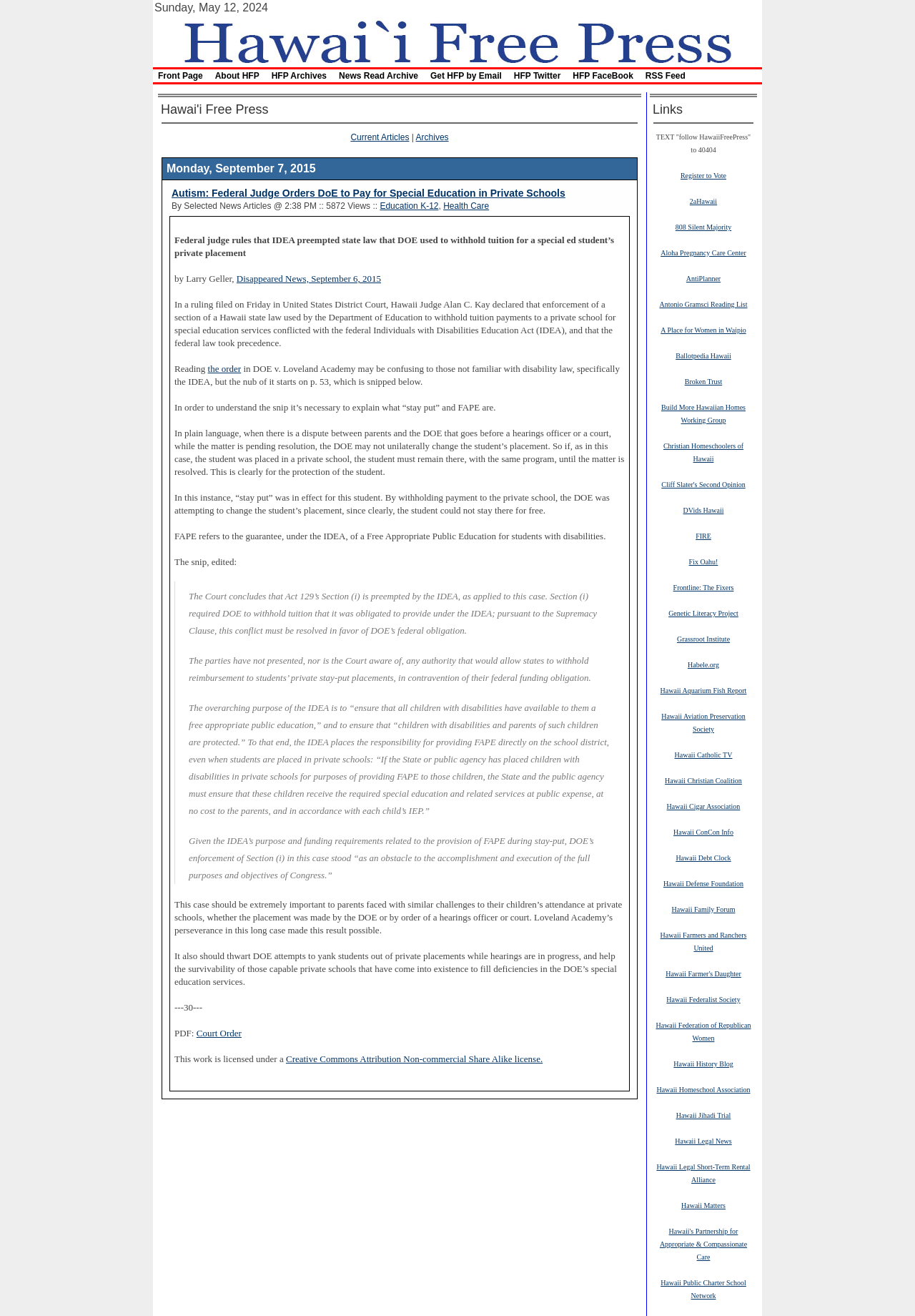Determine the bounding box coordinates for the area that needs to be clicked to fulfill this task: "Check the 'Archives' section". The coordinates must be given as four float numbers between 0 and 1, i.e., [left, top, right, bottom].

[0.454, 0.101, 0.49, 0.108]